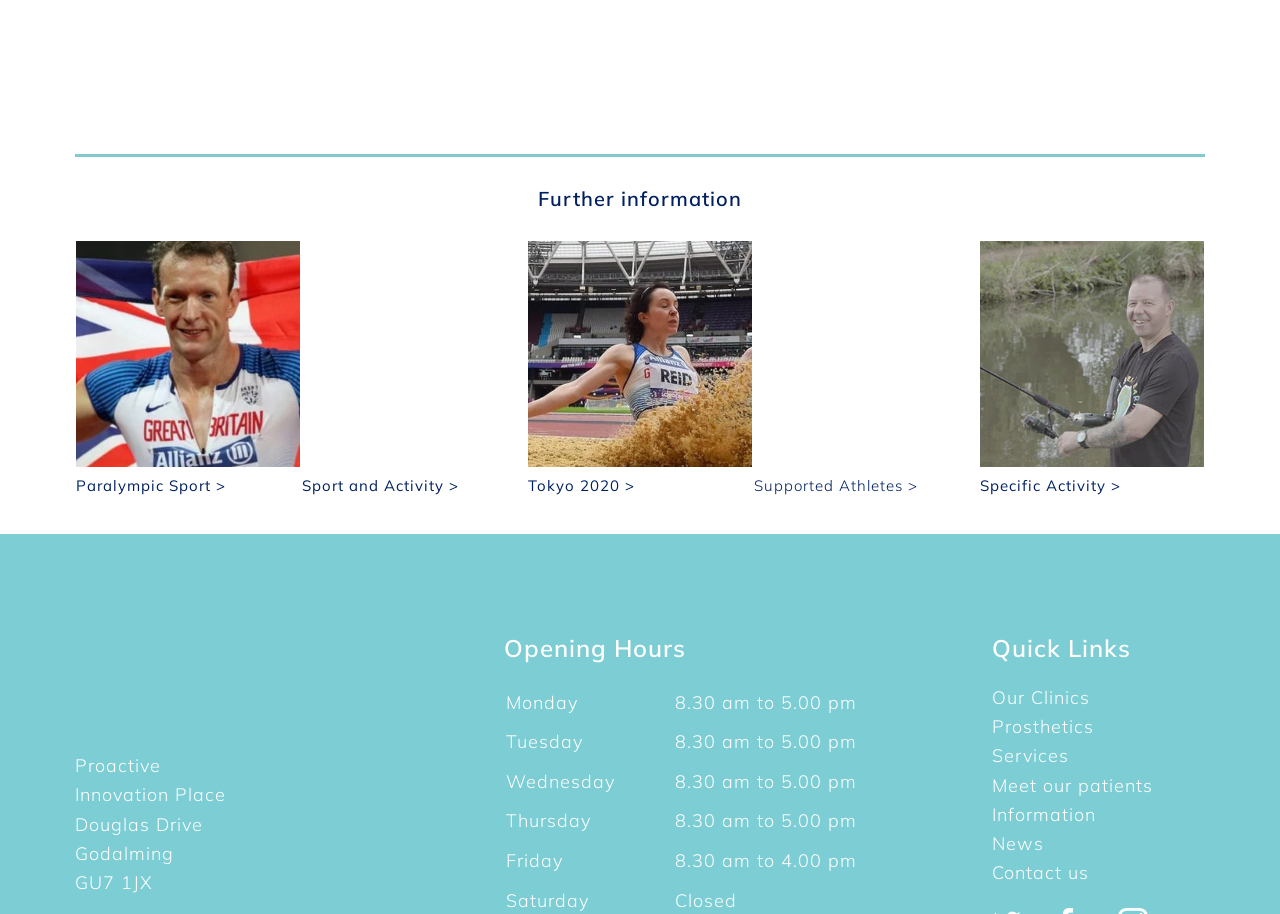Determine the coordinates of the bounding box that should be clicked to complete the instruction: "Click on Paralympic Sport >". The coordinates should be represented by four float numbers between 0 and 1: [left, top, right, bottom].

[0.059, 0.534, 0.234, 0.559]